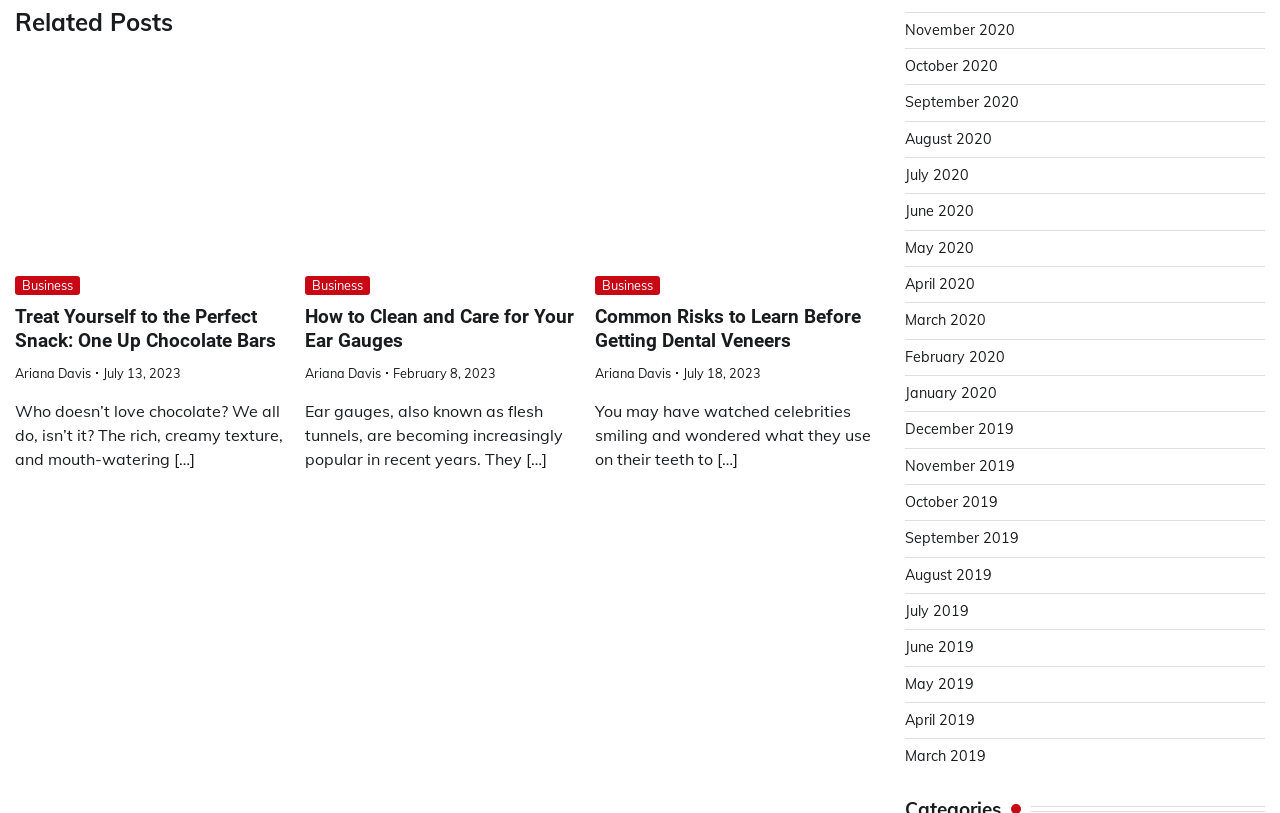Provide a one-word or one-phrase answer to the question:
What is the category of the first article?

Business